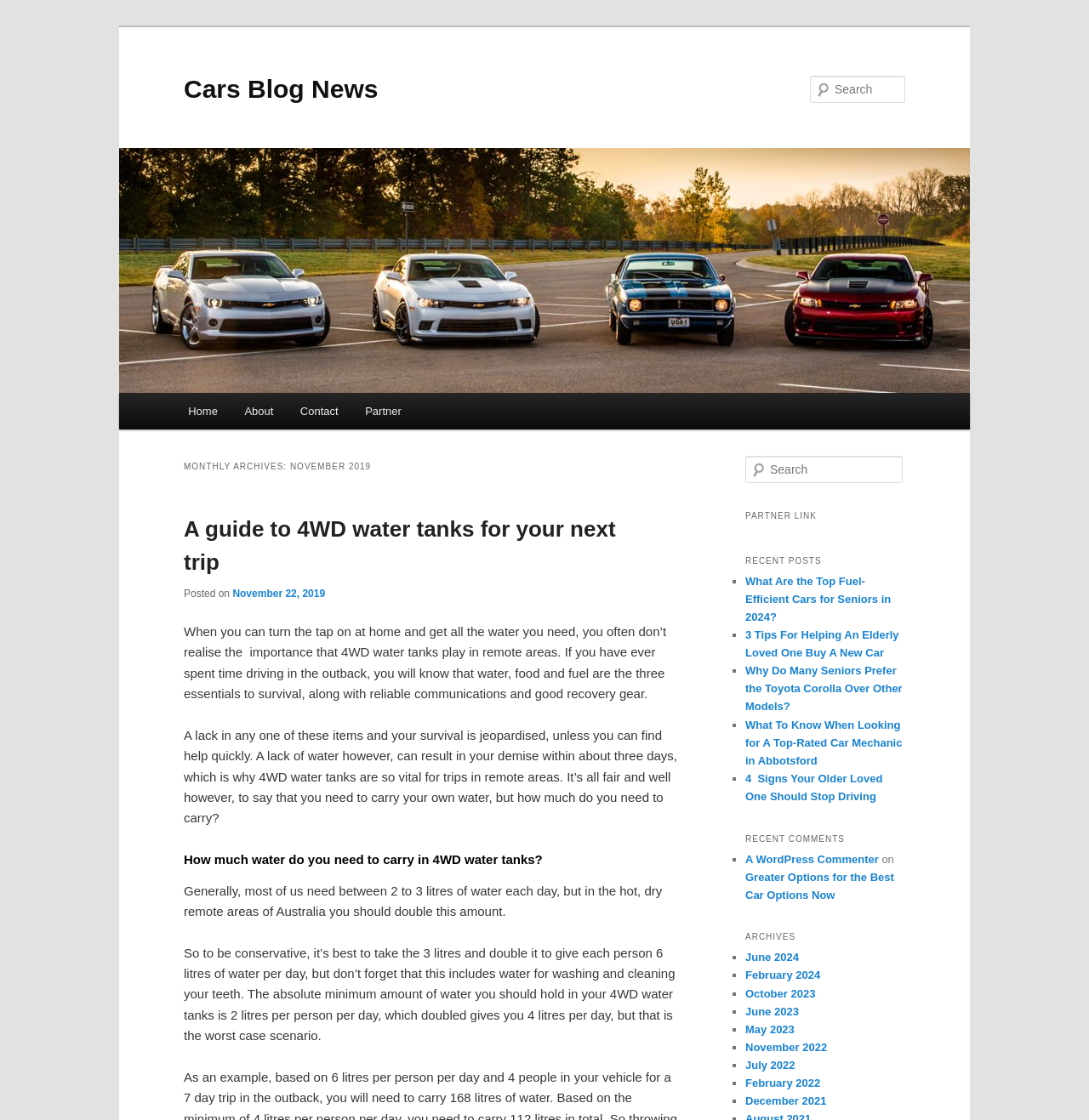Extract the heading text from the webpage.

Cars Blog News